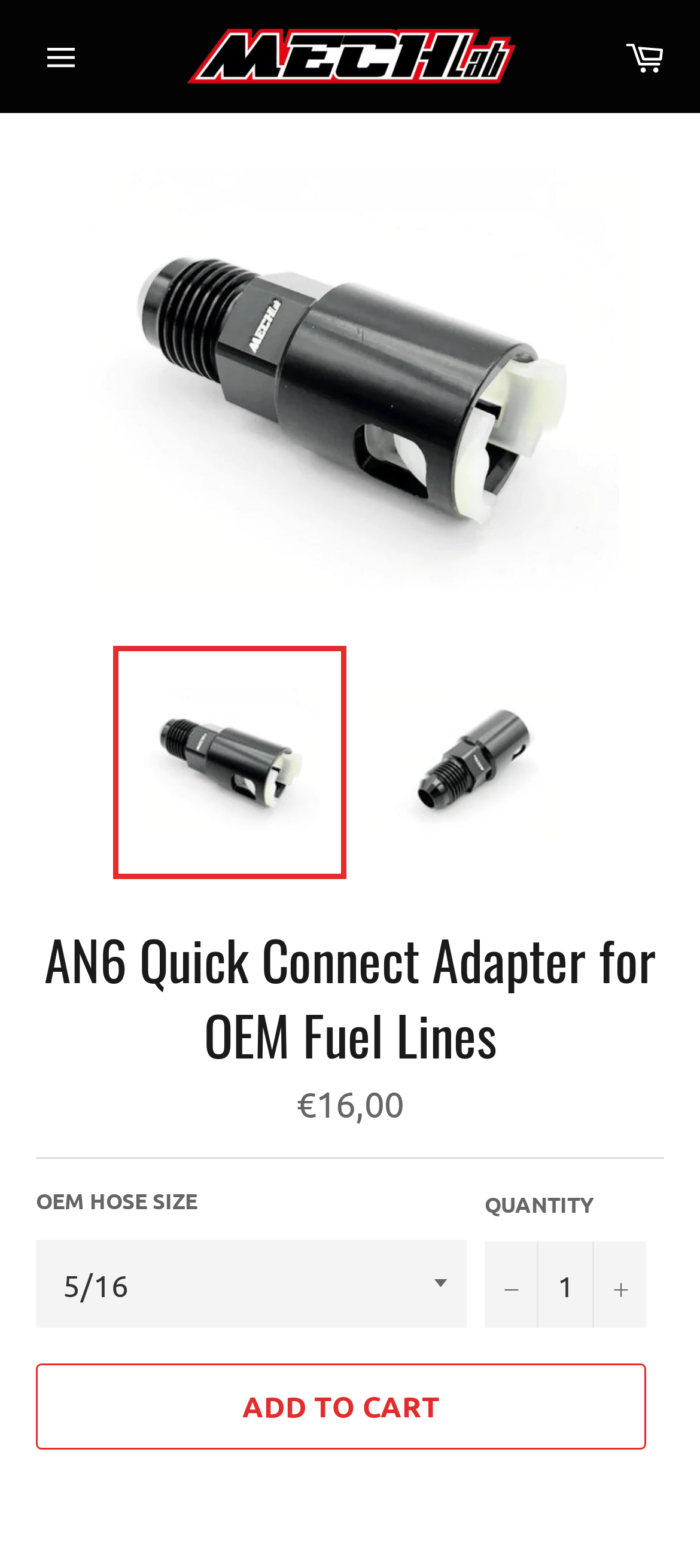Identify the bounding box coordinates of the area that should be clicked in order to complete the given instruction: "Increase item quantity by one". The bounding box coordinates should be four float numbers between 0 and 1, i.e., [left, top, right, bottom].

[0.846, 0.792, 0.923, 0.847]